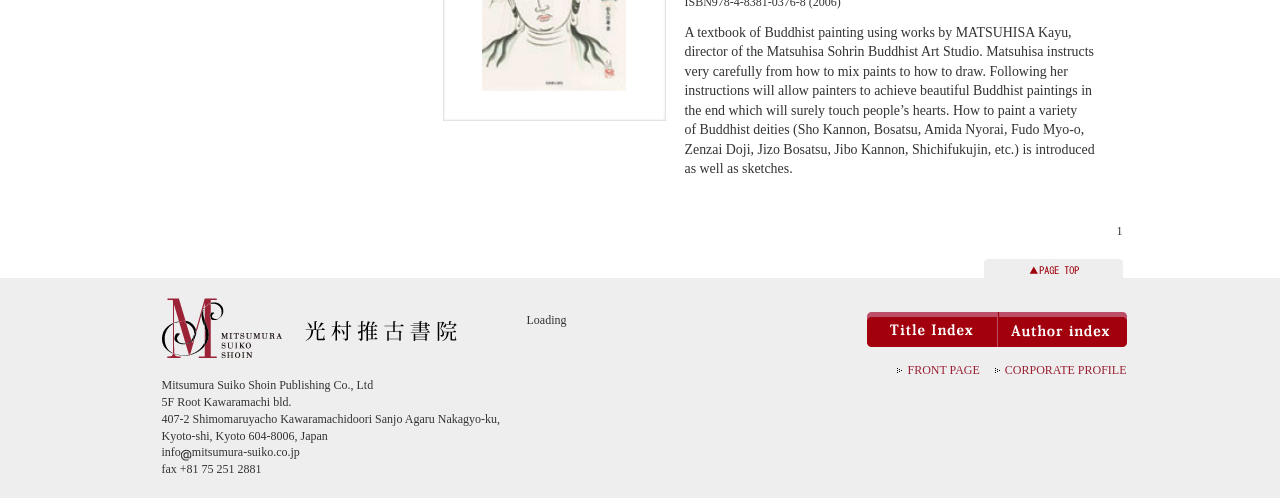Analyze the image and provide a detailed answer to the question: What is the type of deities introduced in the textbook?

The type of deities introduced in the textbook can be inferred from the text 'How to paint a variety of Buddhist deities (Sho Kannon, Bosatsu, Amida Nyorai, Fudo Myo-o, Zenzai Doji, Jizo Bosatsu, Jibo Kannon, Shichifukujin, etc.) is introduced' which suggests that the textbook introduces various Buddhist deities.